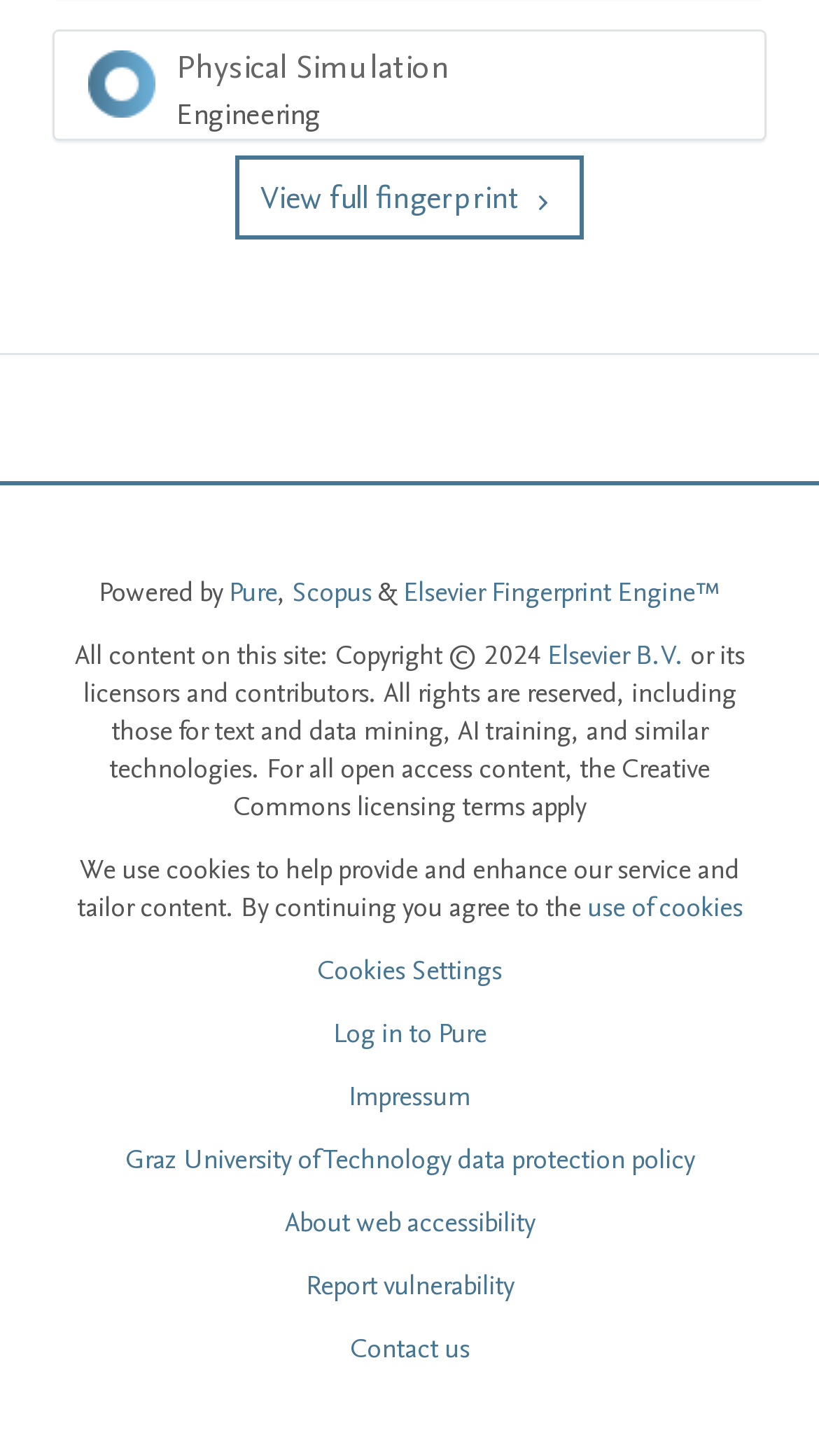What is the name of the company?
Please ensure your answer to the question is detailed and covers all necessary aspects.

I found the answer by looking at the link 'Elsevier B.V.' at the bottom of the page, which suggests that this is the name of the company.